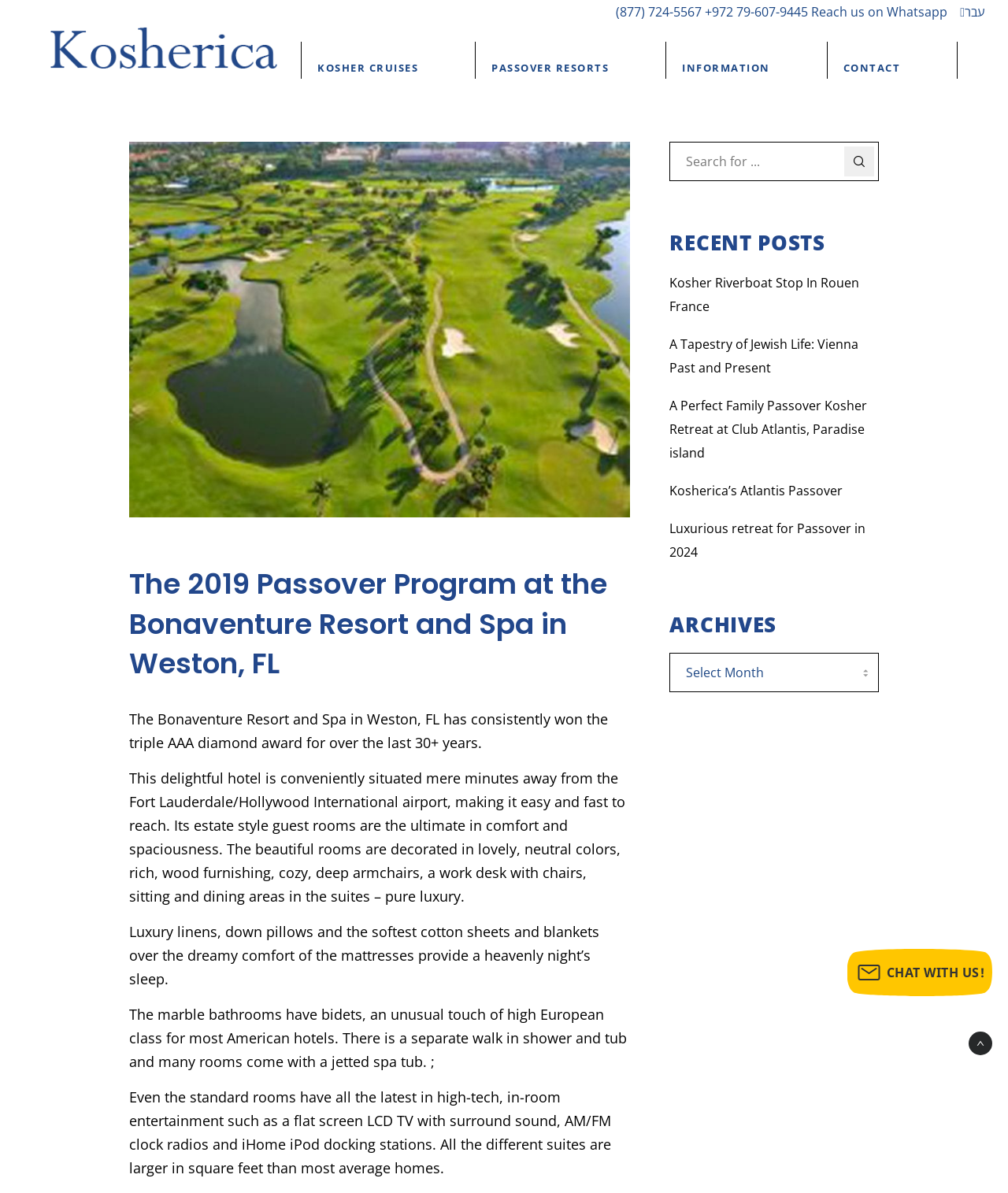What is the phone number to reach Kosherica?
Please give a detailed and elaborate answer to the question.

The phone number to reach Kosherica can be found at the top of the webpage, next to the 'Reach us on Whatsapp' link.